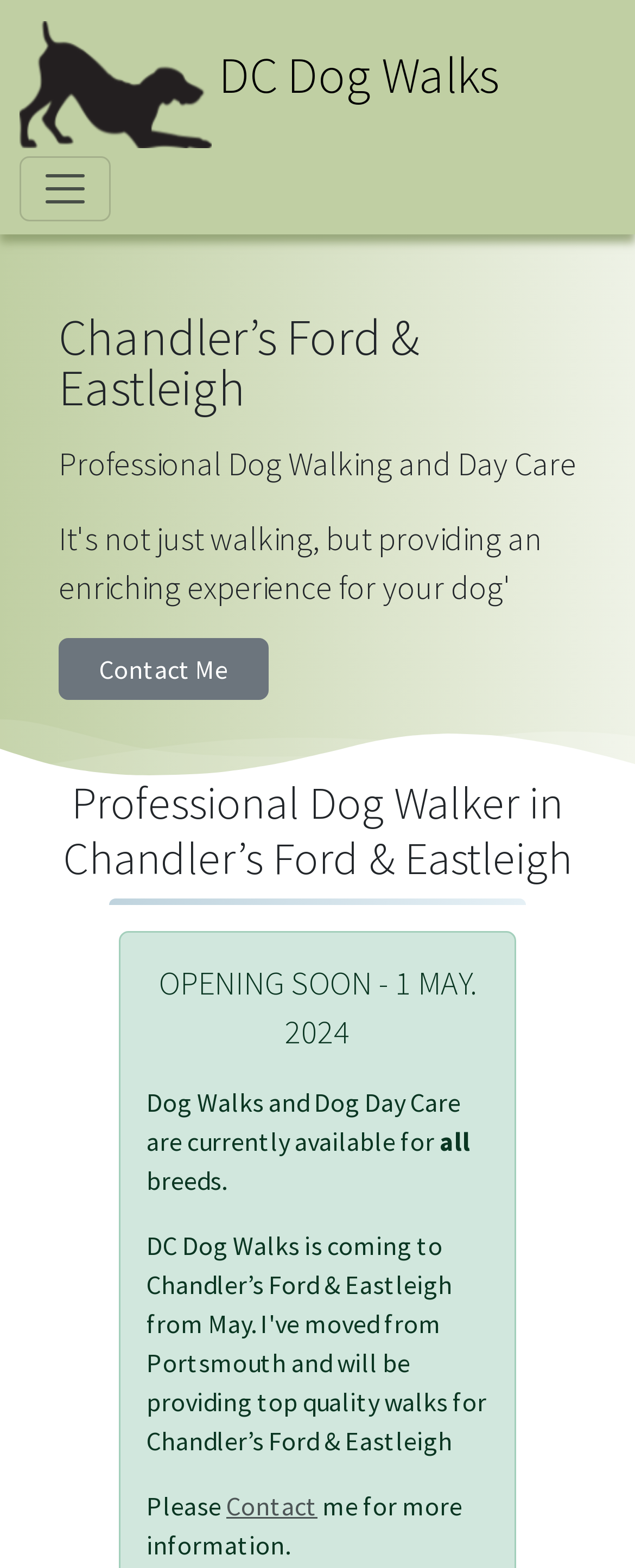What is the profession of the service provider?
Refer to the image and provide a detailed answer to the question.

Based on the webpage content, specifically the heading 'Professional Dog Walker in Chandler’s Ford & Eastleigh', it is clear that the service provider is a dog walker.